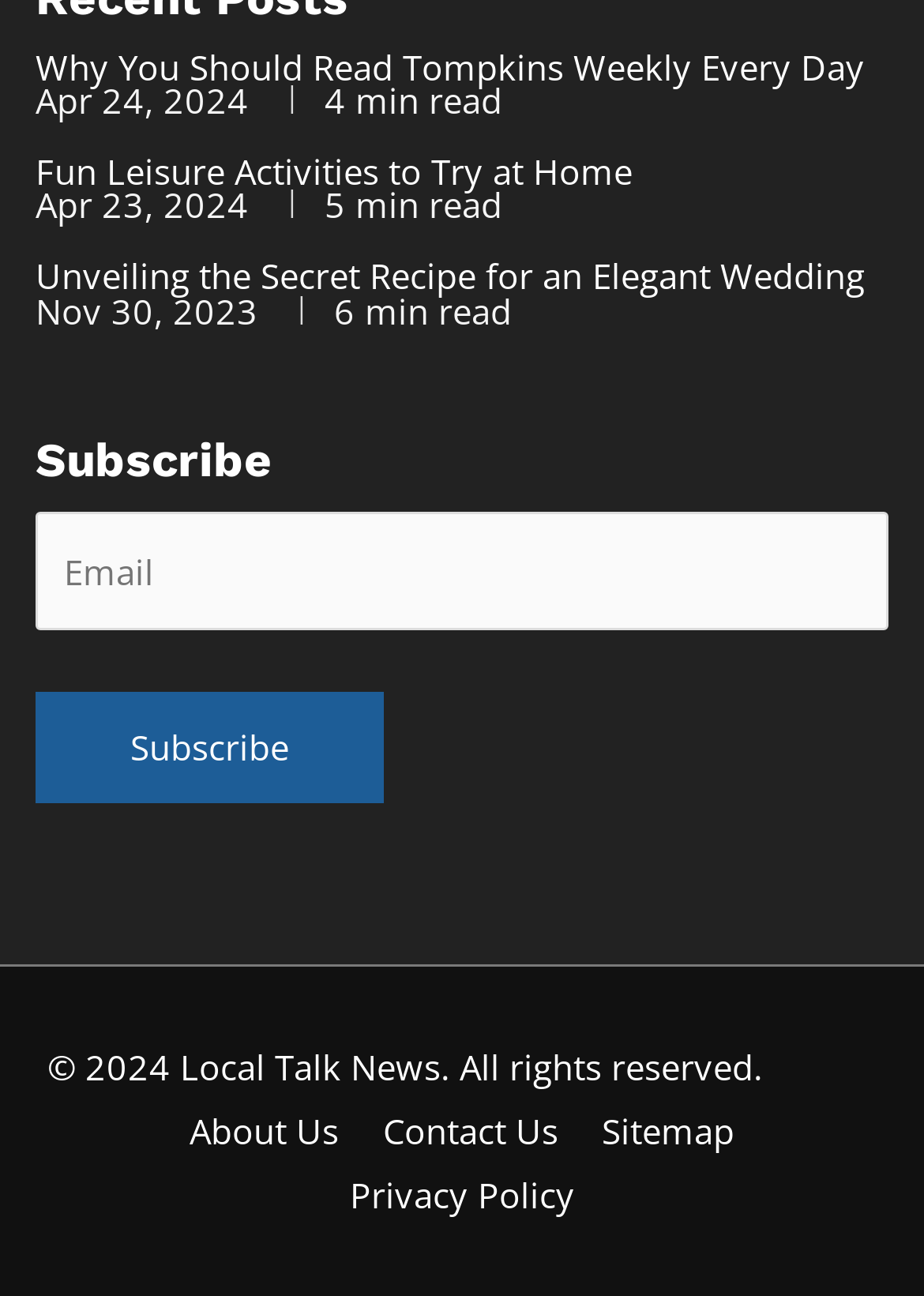Highlight the bounding box coordinates of the element you need to click to perform the following instruction: "Learn more about the website's privacy policy."

[0.36, 0.903, 0.64, 0.94]